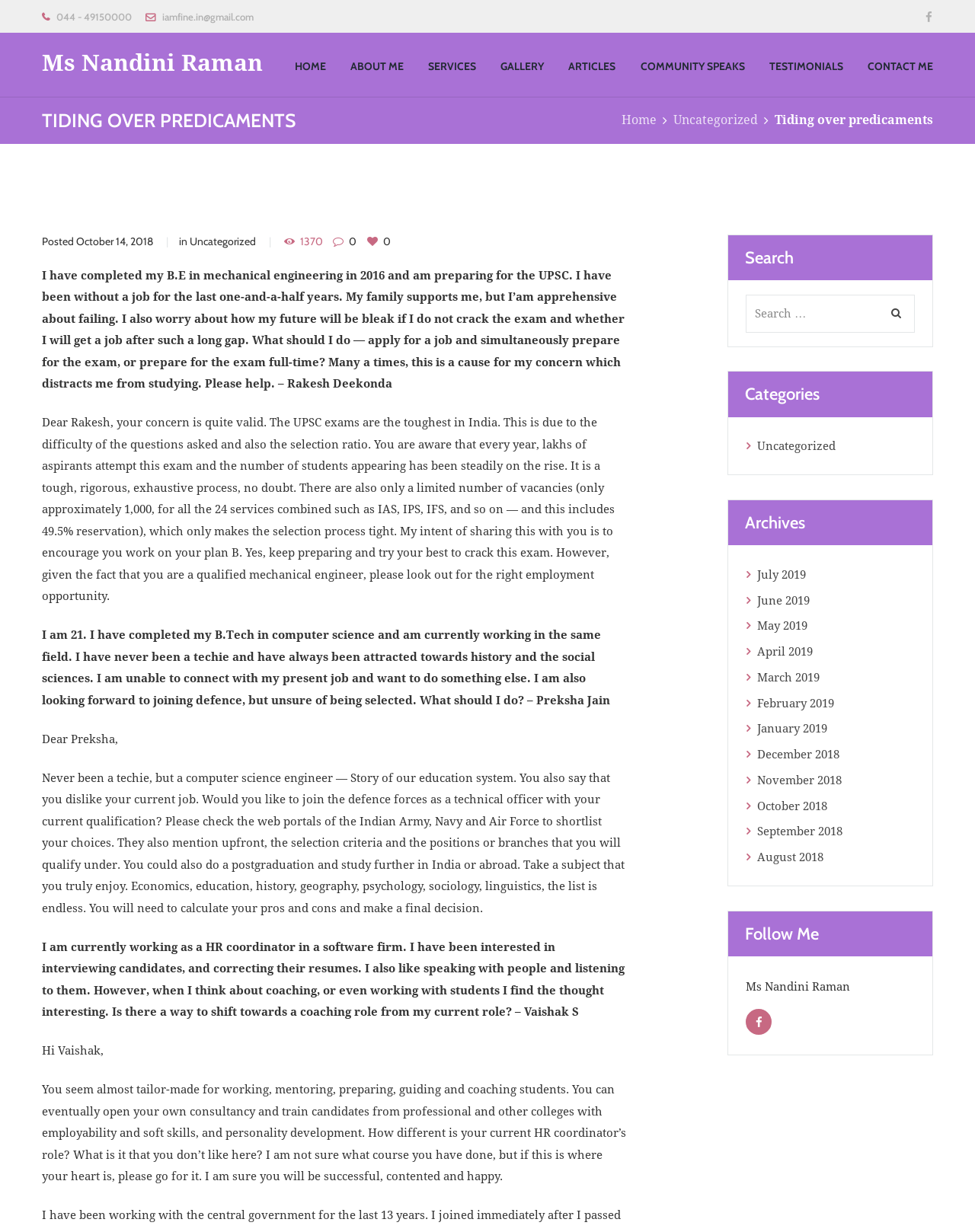Identify the bounding box for the given UI element using the description provided. Coordinates should be in the format (top-left x, top-left y, bottom-right x, bottom-right y) and must be between 0 and 1. Here is the description: January 2019

[0.777, 0.586, 0.849, 0.597]